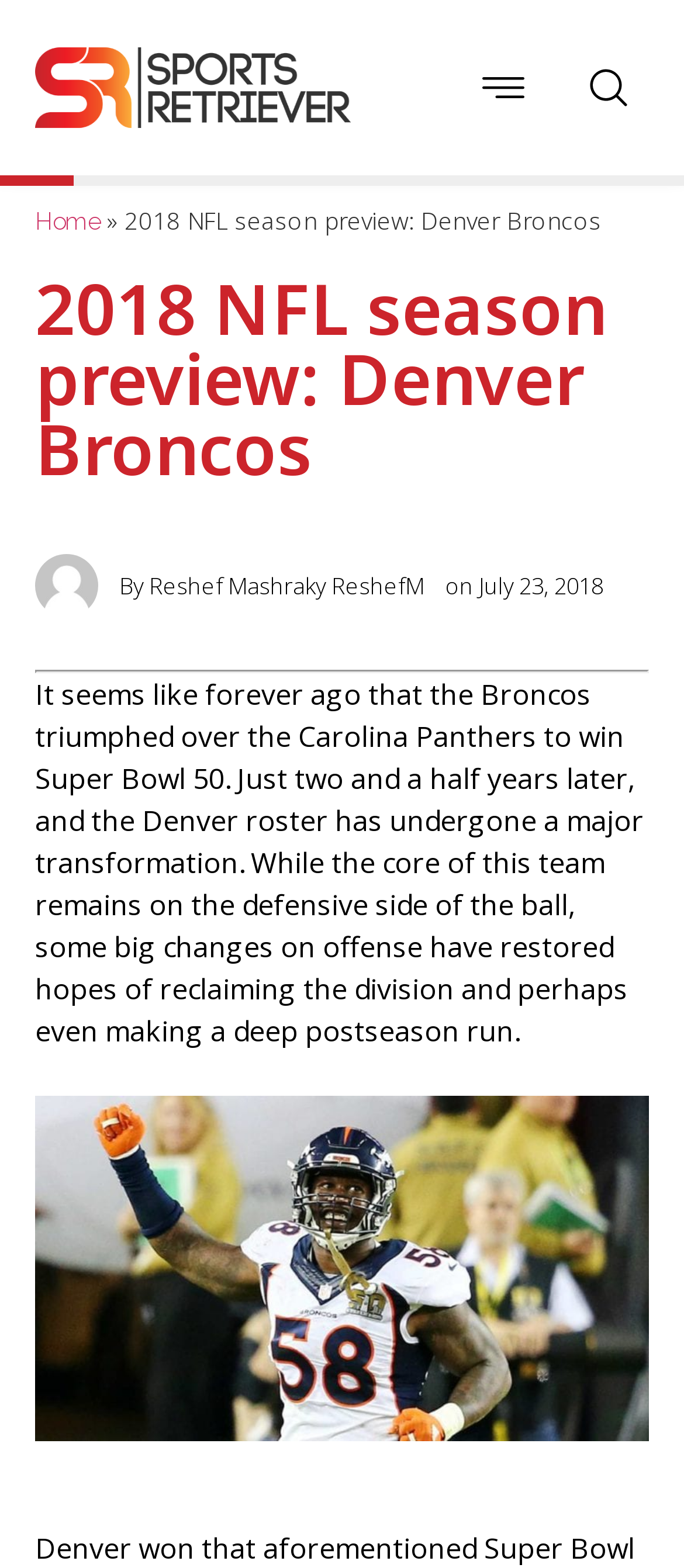Using the provided element description "Home", determine the bounding box coordinates of the UI element.

[0.051, 0.132, 0.146, 0.15]